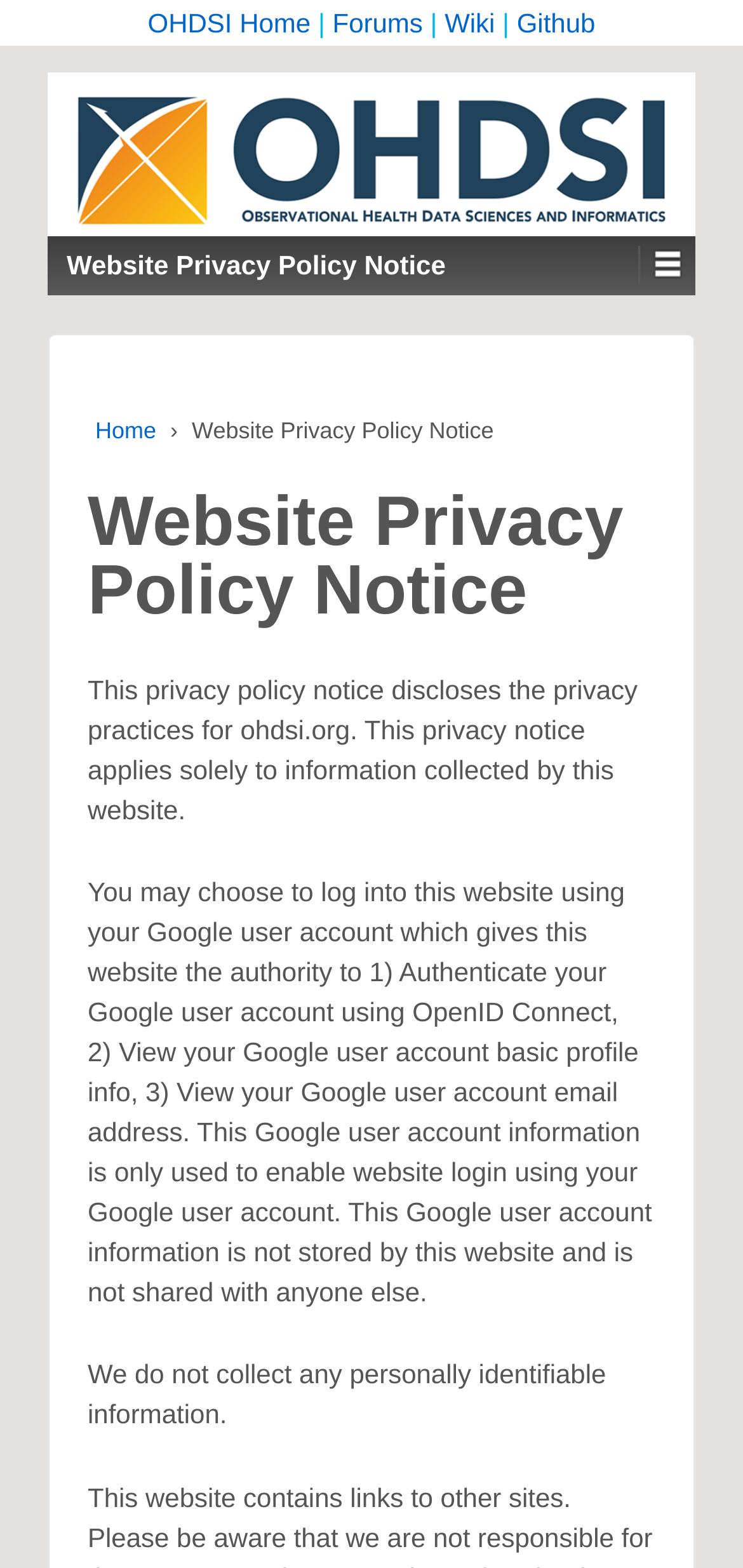What is the authority given to this website when logging in with Google?
Based on the image content, provide your answer in one word or a short phrase.

To authenticate and view profile info